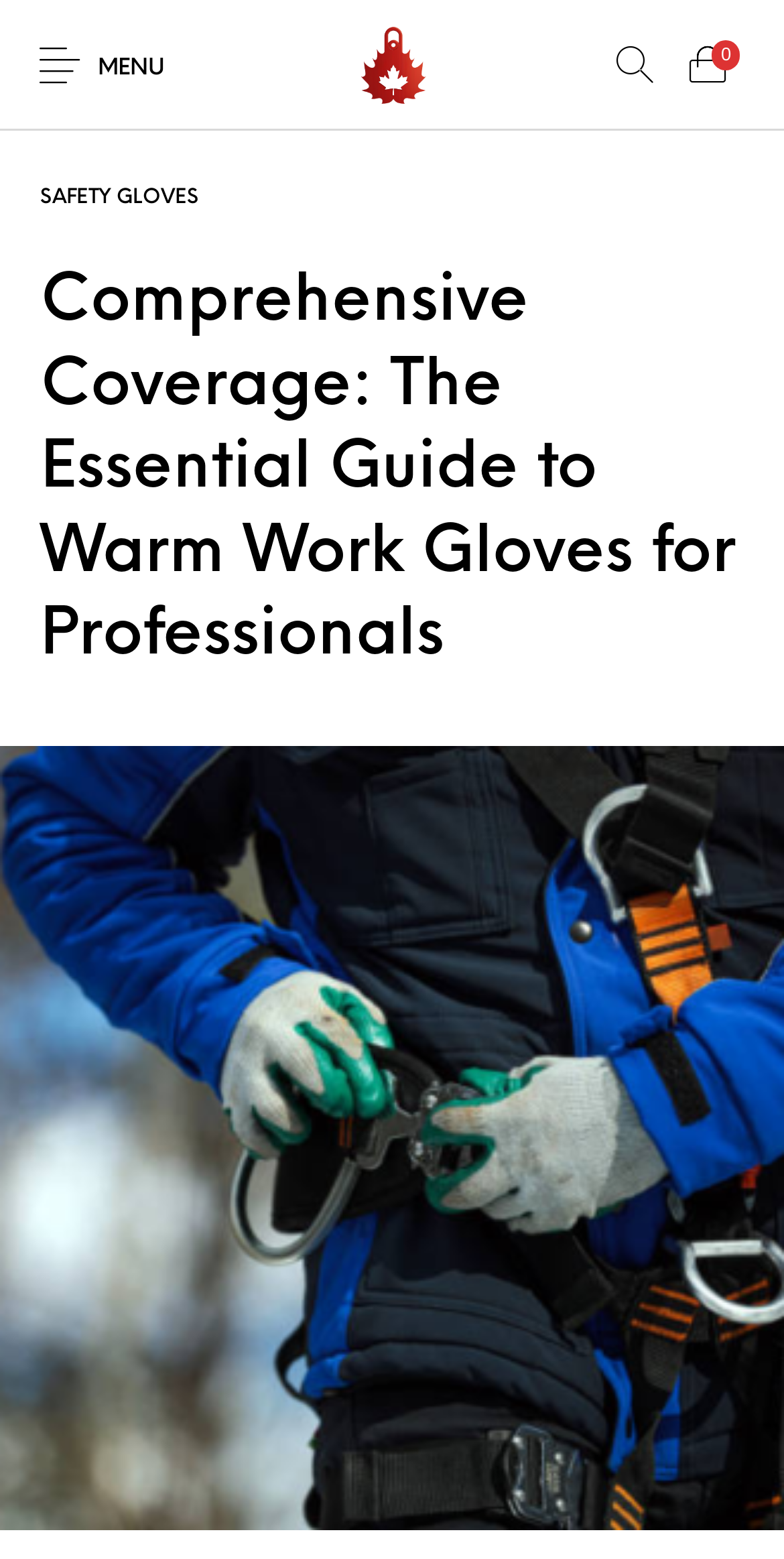Please provide a comprehensive answer to the question based on the screenshot: What is the main topic of the webpage?

The main topic of the webpage can be determined by looking at the heading 'Comprehensive Coverage: The Essential Guide to Warm Work Gloves for Professionals'. This heading is prominent and takes up a significant amount of space on the webpage, indicating that the main topic is related to warm work gloves.